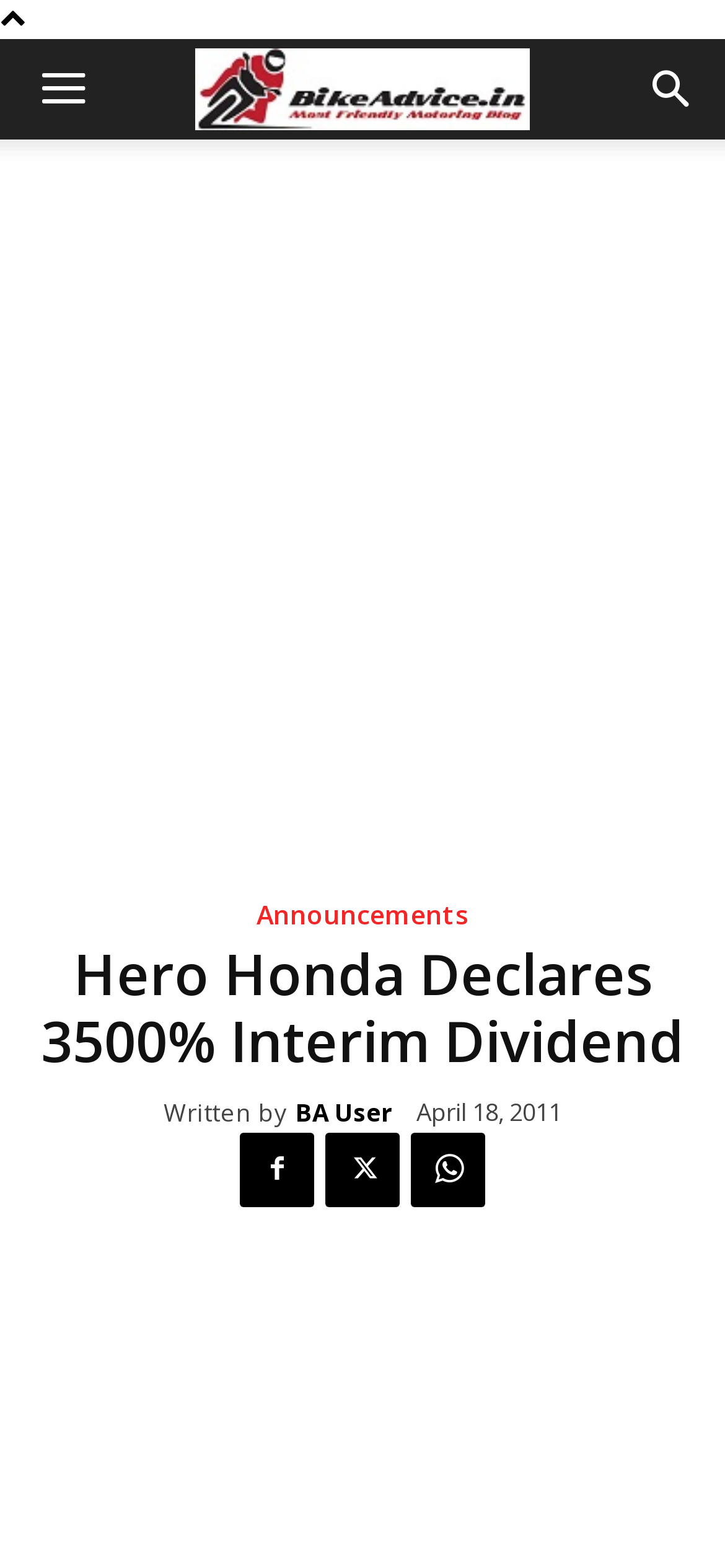Please extract the primary headline from the webpage.

Hero Honda Declares 3500% Interim Dividend